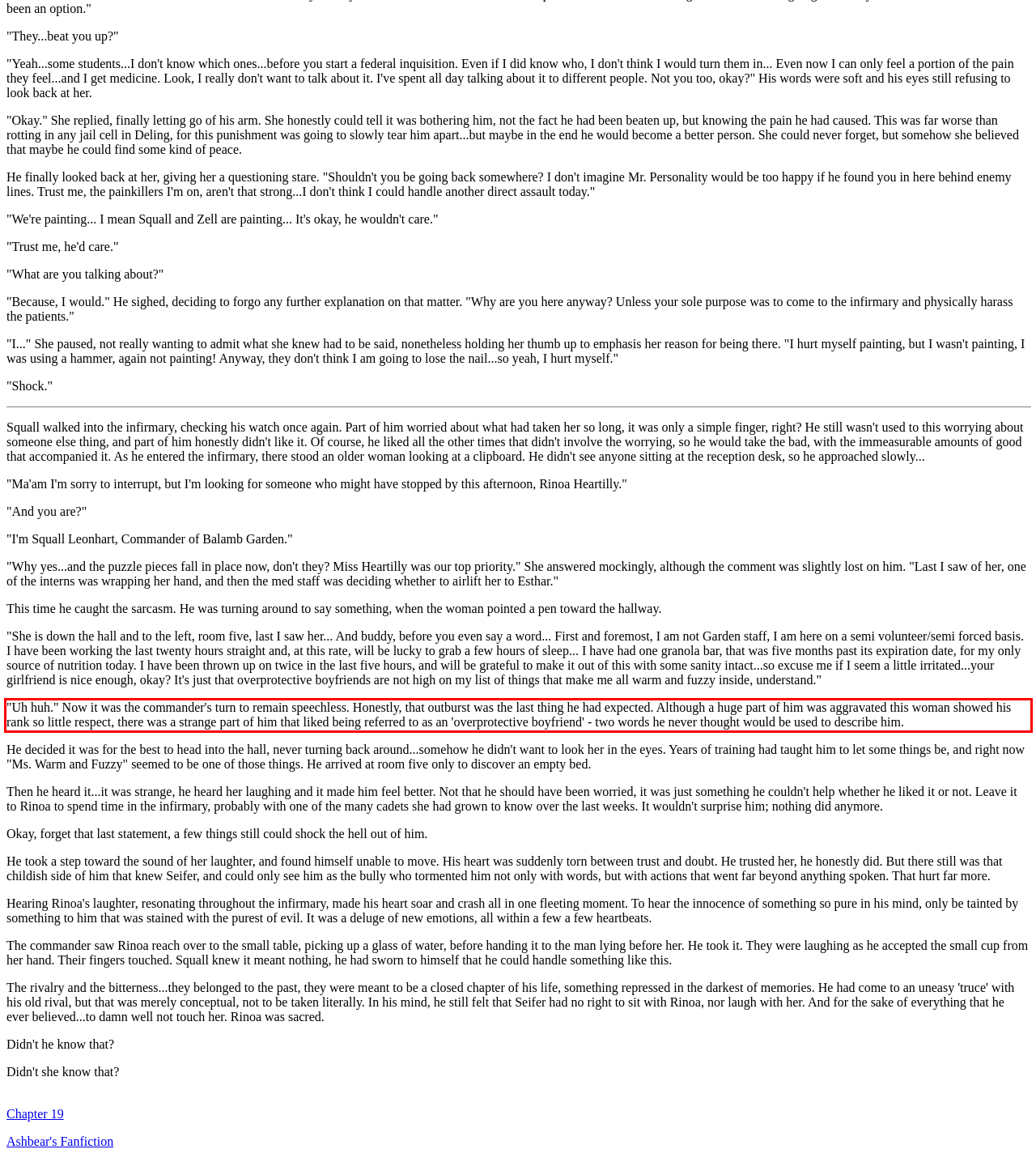You are provided with a webpage screenshot that includes a red rectangle bounding box. Extract the text content from within the bounding box using OCR.

"Uh huh." Now it was the commander's turn to remain speechless. Honestly, that outburst was the last thing he had expected. Although a huge part of him was aggravated this woman showed his rank so little respect, there was a strange part of him that liked being referred to as an 'overprotective boyfriend' - two words he never thought would be used to describe him.